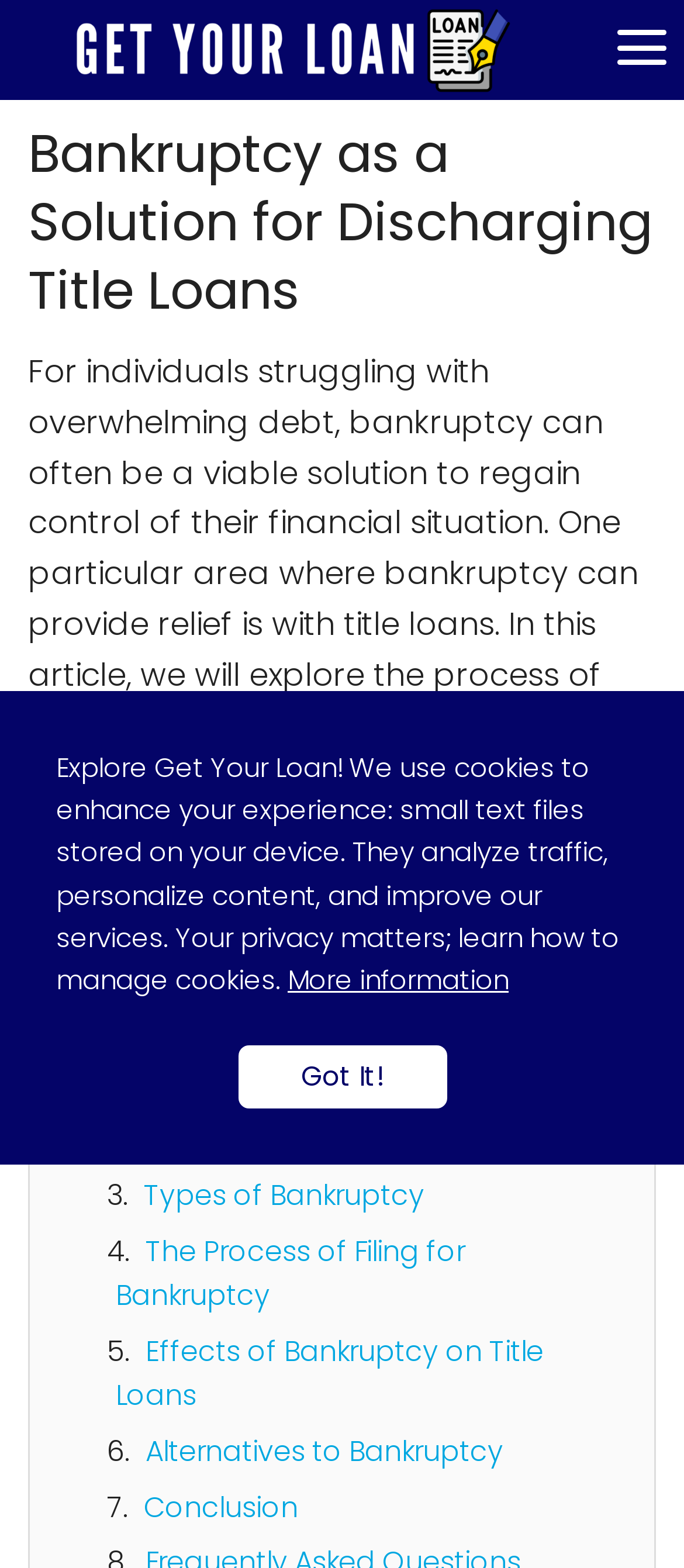Find the bounding box coordinates of the element you need to click on to perform this action: 'Read more about 'Understanding Title Loans''. The coordinates should be represented by four float values between 0 and 1, in the format [left, top, right, bottom].

[0.197, 0.679, 0.713, 0.704]